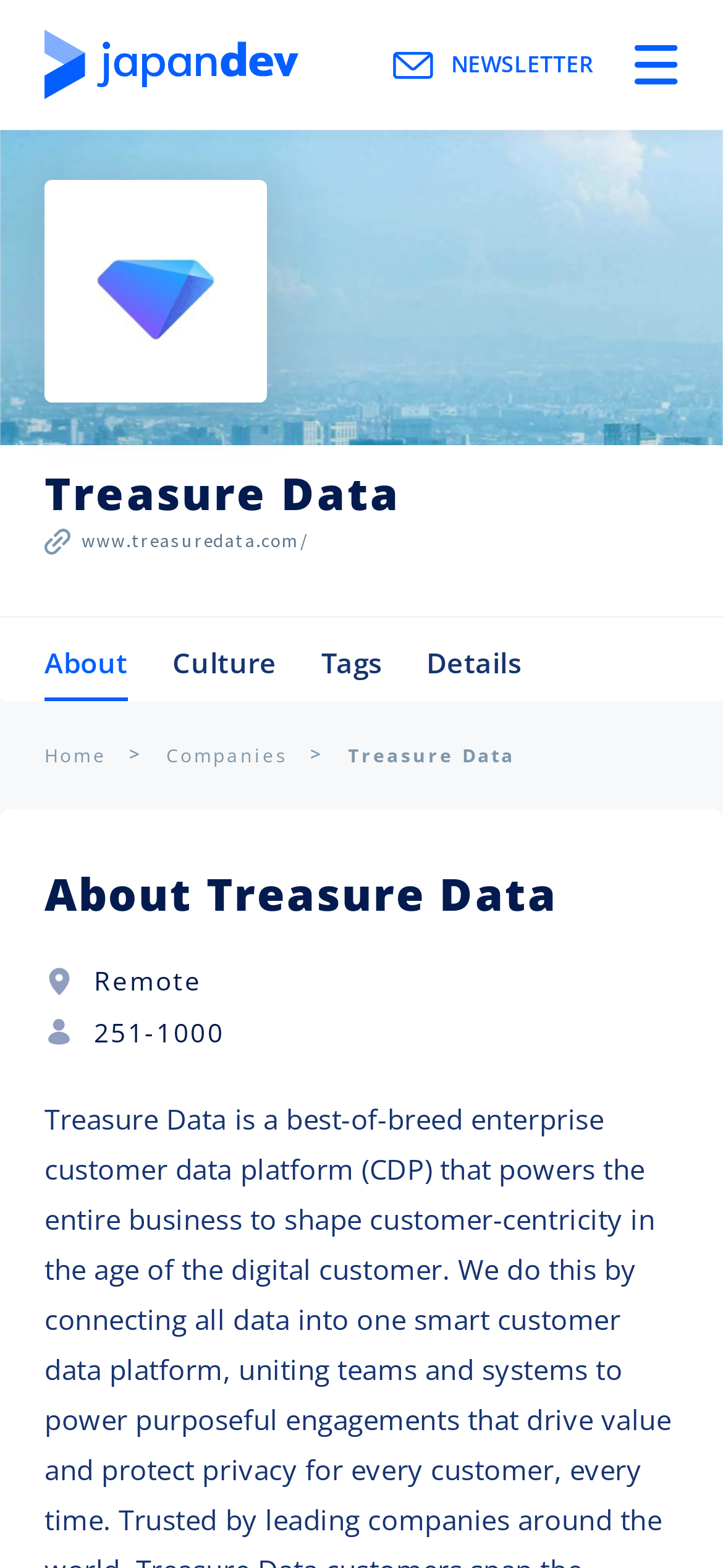Locate and provide the bounding box coordinates for the HTML element that matches this description: "Home".

[0.062, 0.469, 0.148, 0.493]